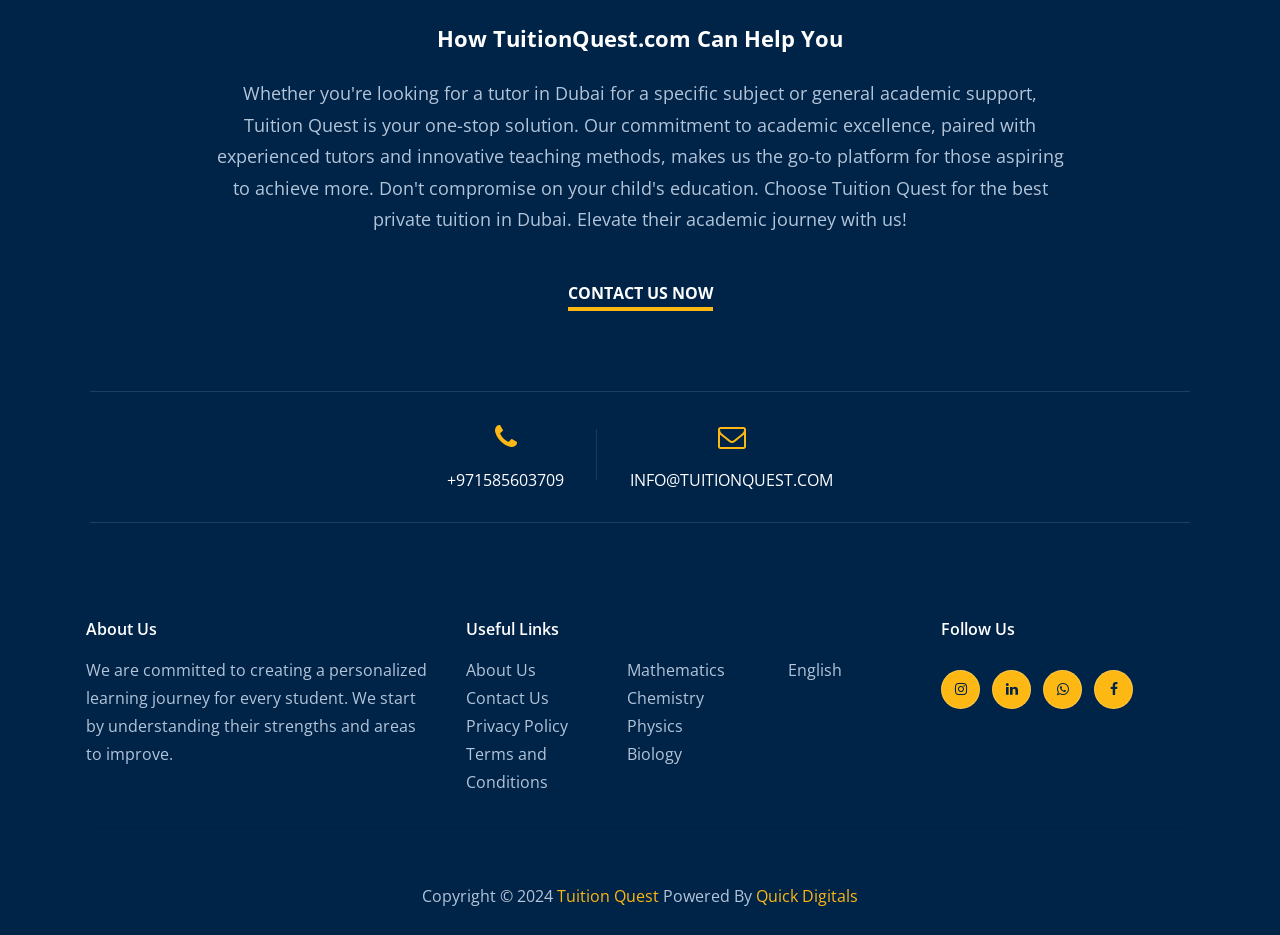Determine the bounding box coordinates for the clickable element to execute this instruction: "Follow us on Facebook". Provide the coordinates as four float numbers between 0 and 1, i.e., [left, top, right, bottom].

[0.735, 0.716, 0.766, 0.758]